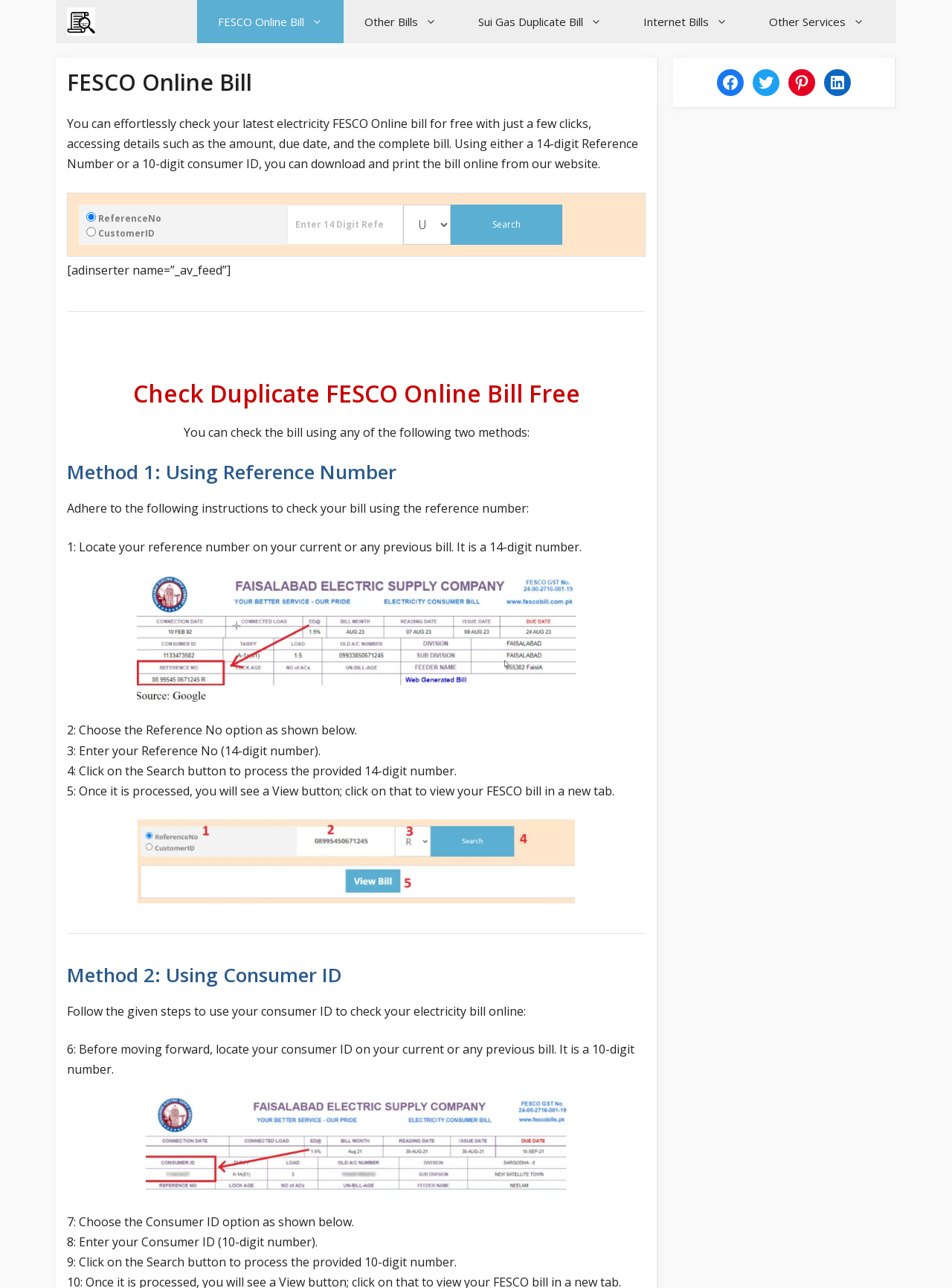What is the primary navigation menu?
From the screenshot, supply a one-word or short-phrase answer.

Primary